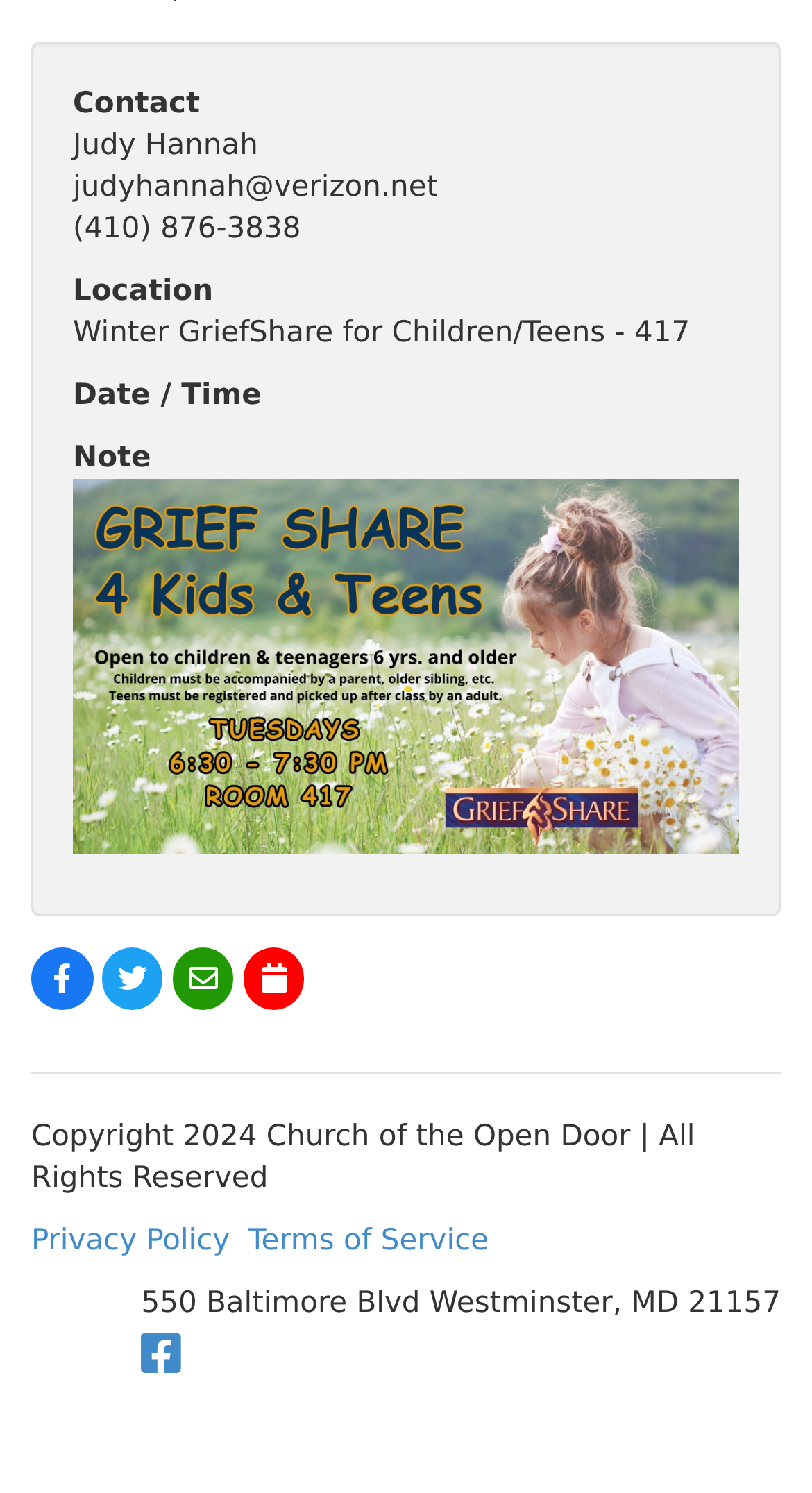Please use the details from the image to answer the following question comprehensively:
What is the contact email?

The contact information is provided at the top of the webpage, which includes the email address 'judyhannah@verizon.net'.